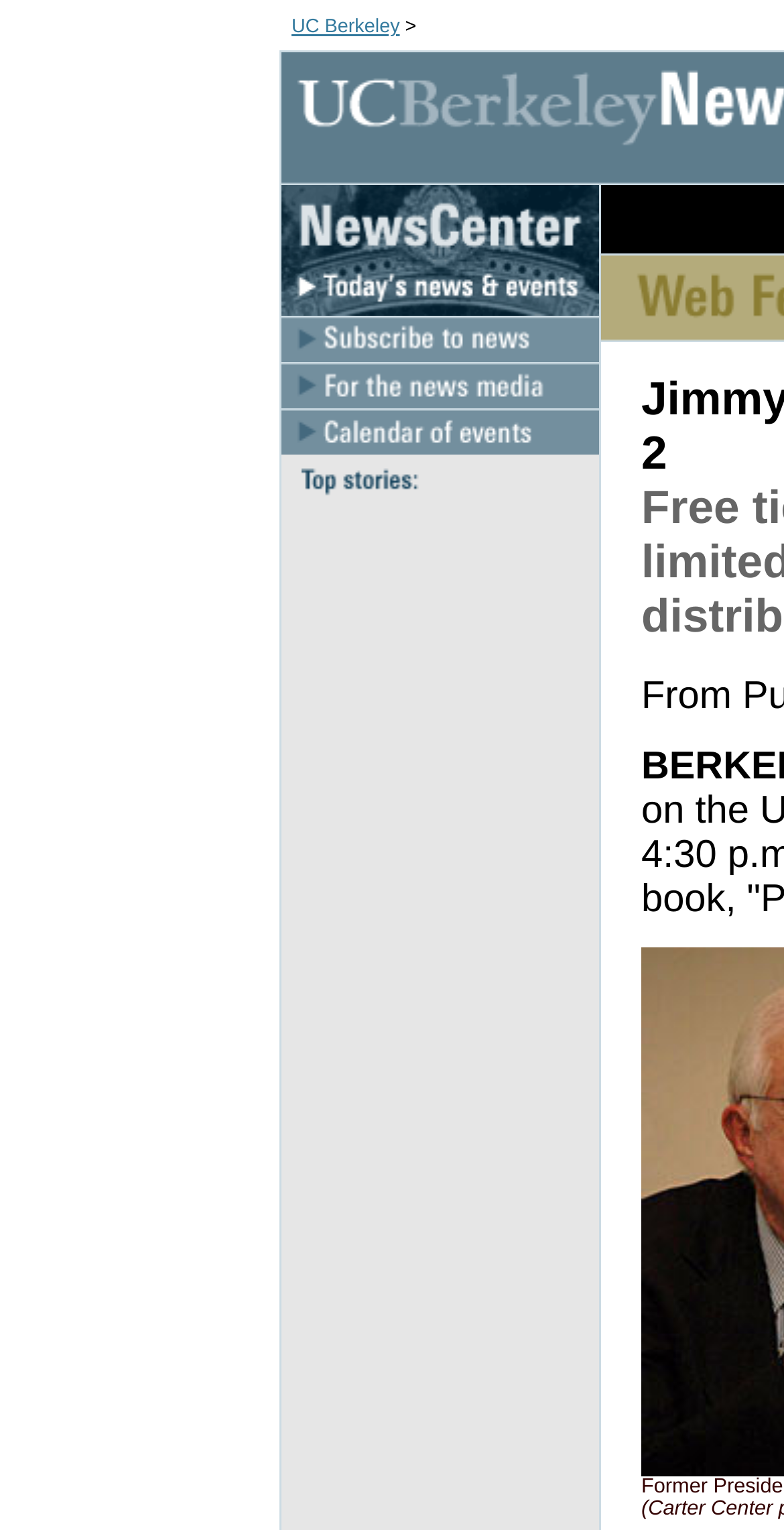Using the element description alt="Calendar of events" name="Image39", predict the bounding box coordinates for the UI element. Provide the coordinates in (top-left x, top-left y, bottom-right x, bottom-right y) format with values ranging from 0 to 1.

[0.359, 0.285, 0.764, 0.301]